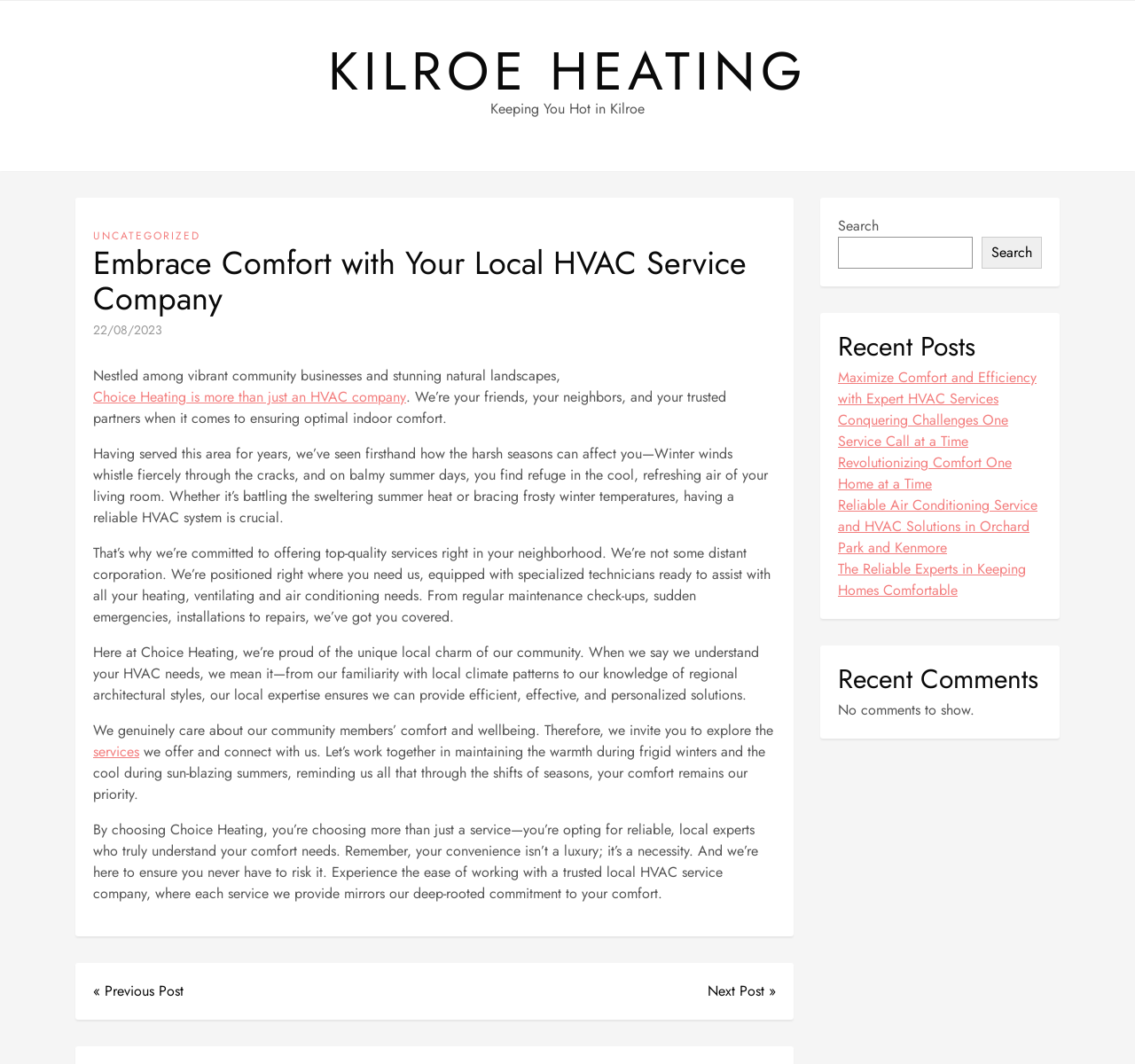Identify the bounding box coordinates of the clickable region necessary to fulfill the following instruction: "Inquire about CMC products". The bounding box coordinates should be four float numbers between 0 and 1, i.e., [left, top, right, bottom].

None